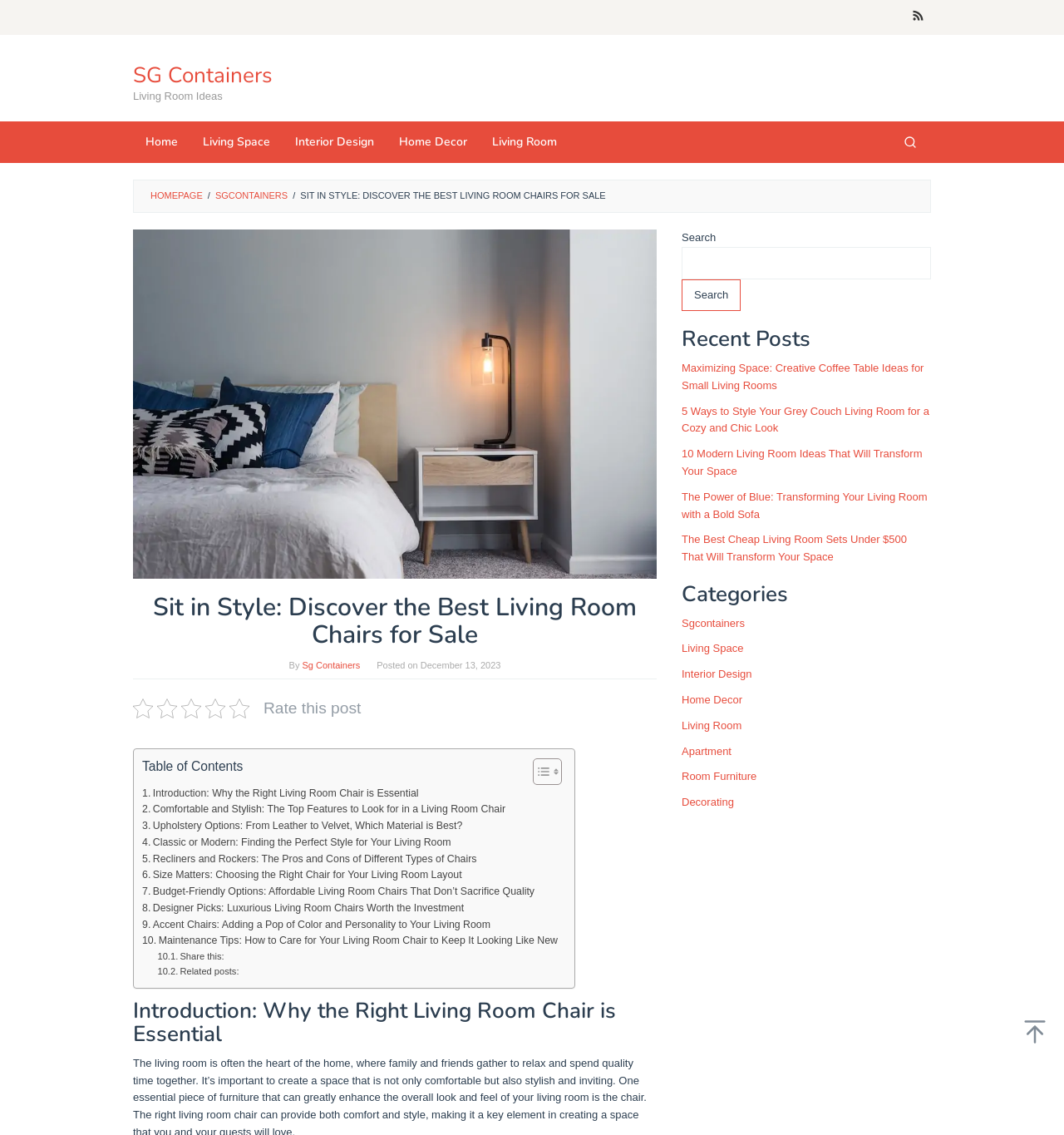What type of content is presented in the 'Recent Posts' section?
Look at the image and provide a detailed response to the question.

The 'Recent Posts' section displays a list of links with titles such as 'Maximizing Space: Creative Coffee Table Ideas for Small Living Rooms' and '5 Ways to Style Your Grey Couch Living Room for a Cozy and Chic Look', which are typical titles of blog posts. This suggests that the 'Recent Posts' section presents a list of recent blog posts.